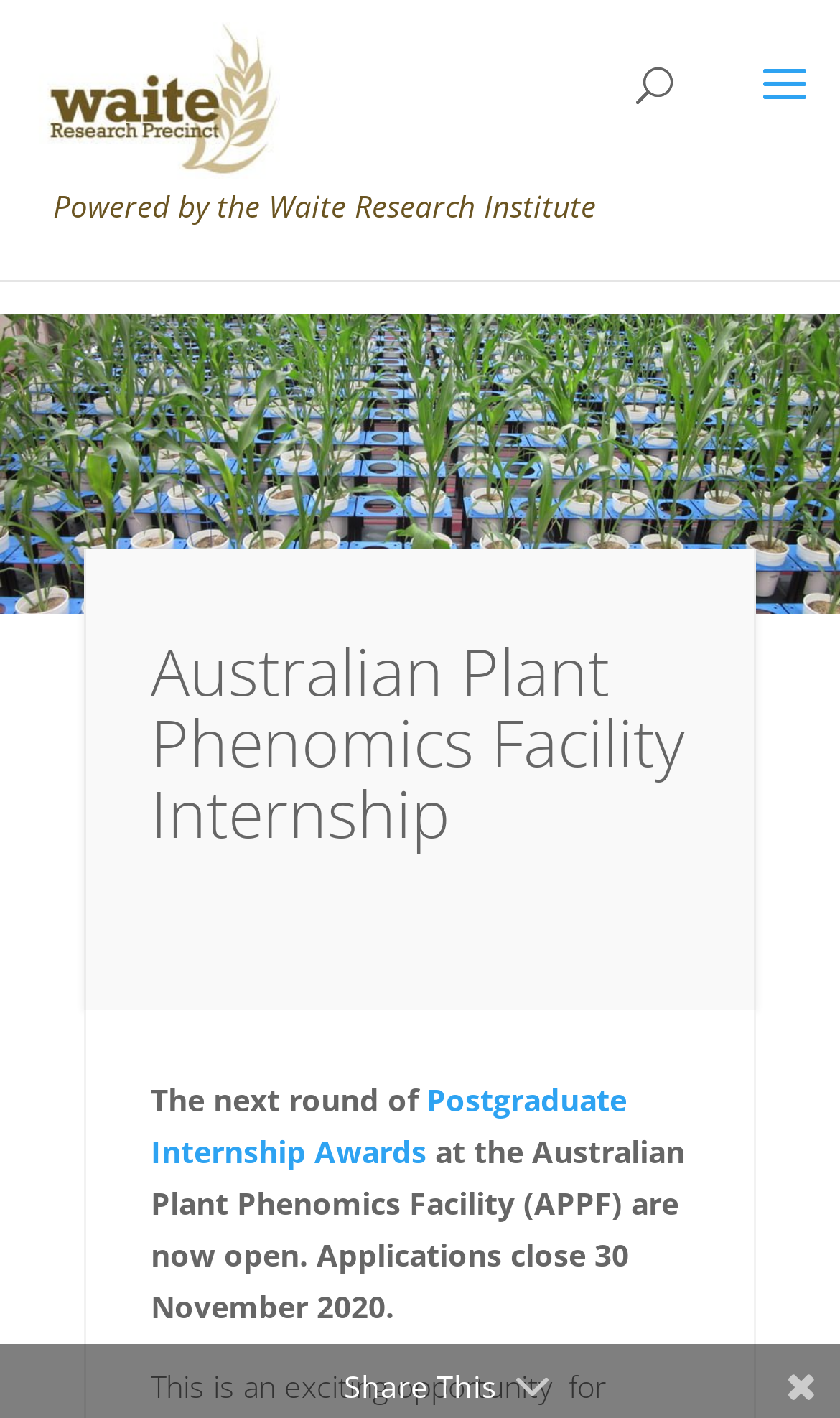Describe the webpage meticulously, covering all significant aspects.

The webpage appears to be an announcement page for postgraduate internship grants at the Australian Plant Phenomics Facility (APPF). At the top left corner, there is a link to "Waite Campus" accompanied by an image with the same name. Below this, there is a static text stating "Powered by the Waite Research Institute".

In the middle of the page, there is a search bar spanning almost the entire width of the page. Below the search bar, there is a heading that reads "Australian Plant Phenomics Facility Internship". Following this heading, there are several paragraphs of text. The first paragraph starts with "The next round of" and is followed by a link to "Postgraduate Internship Awards". The text then continues, stating that the applications are now open and will close on 30 November 2020.

Below this, there is another paragraph of text that starts with "This is an exciting opportunity". At the bottom right corner of the page, there is a static text that reads "Share This". Overall, the page appears to be a formal announcement page with a clear structure and concise text.